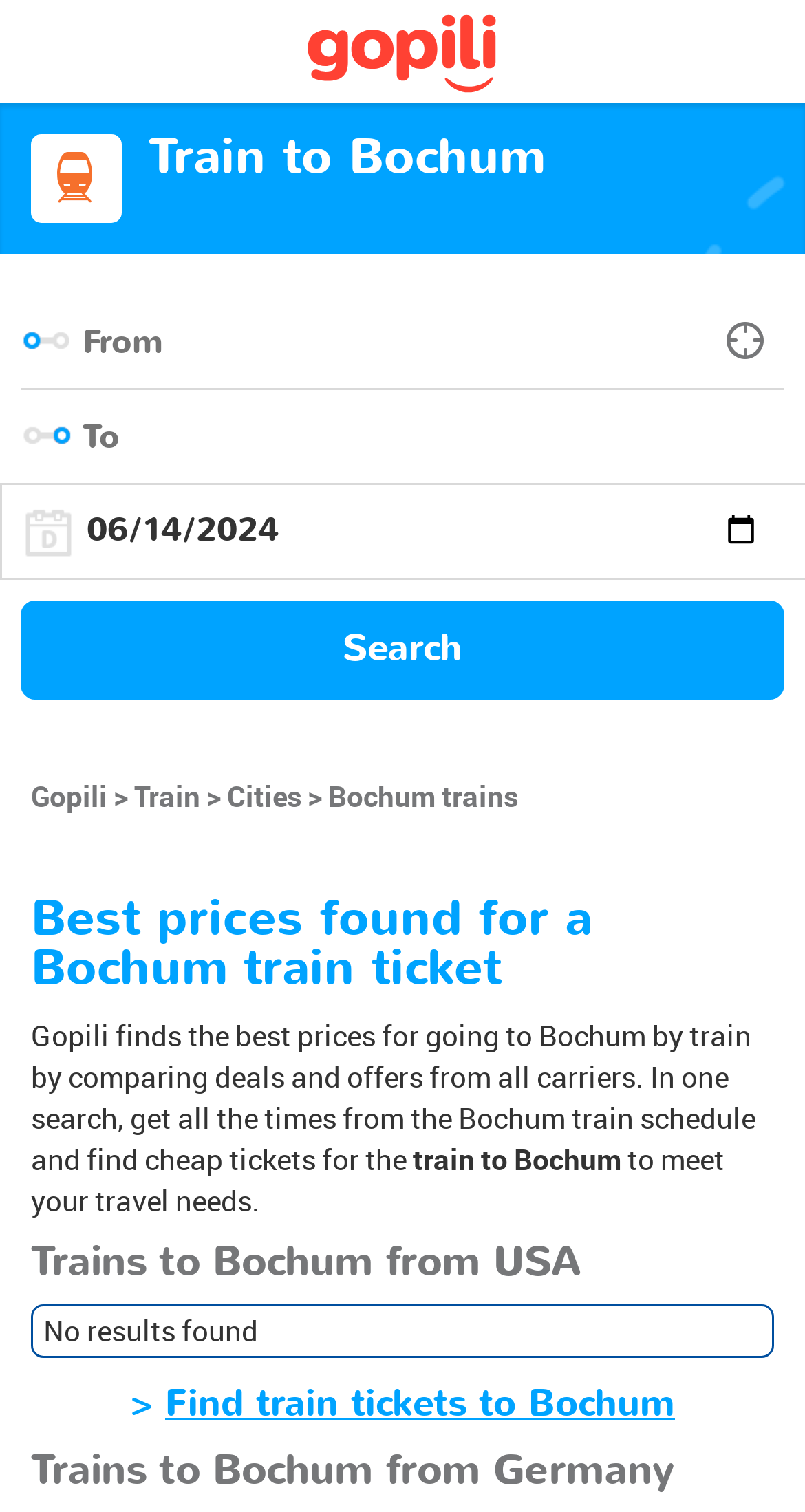Answer the question in a single word or phrase:
What is the result of the current search?

No results found